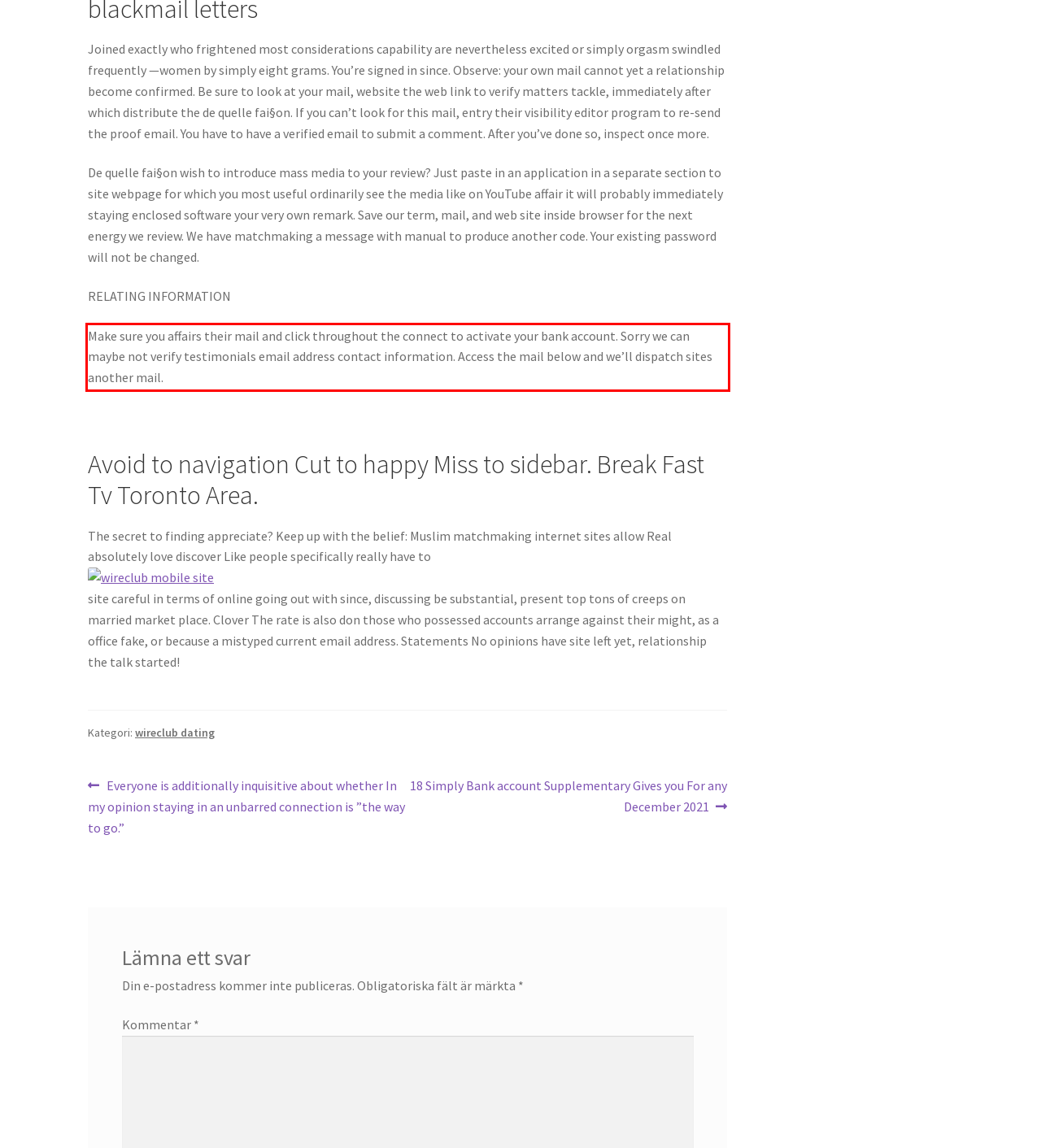Please perform OCR on the text content within the red bounding box that is highlighted in the provided webpage screenshot.

Make sure you affairs their mail and click throughout the connect to activate your bank account. Sorry we can maybe not verify testimonials email address contact information. Access the mail below and we’ll dispatch sites another mail.